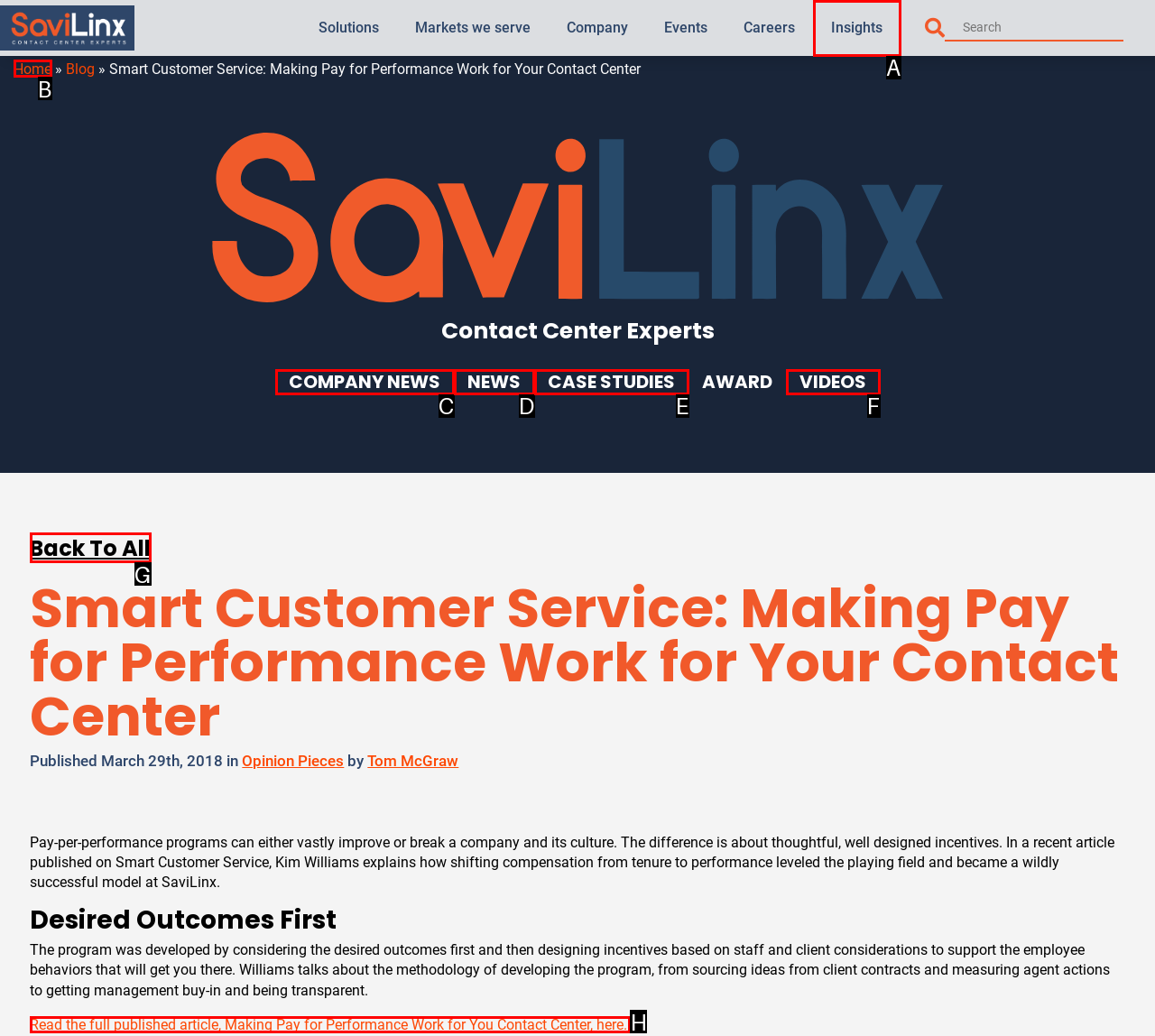Which option should you click on to fulfill this task: read the full article? Answer with the letter of the correct choice.

H